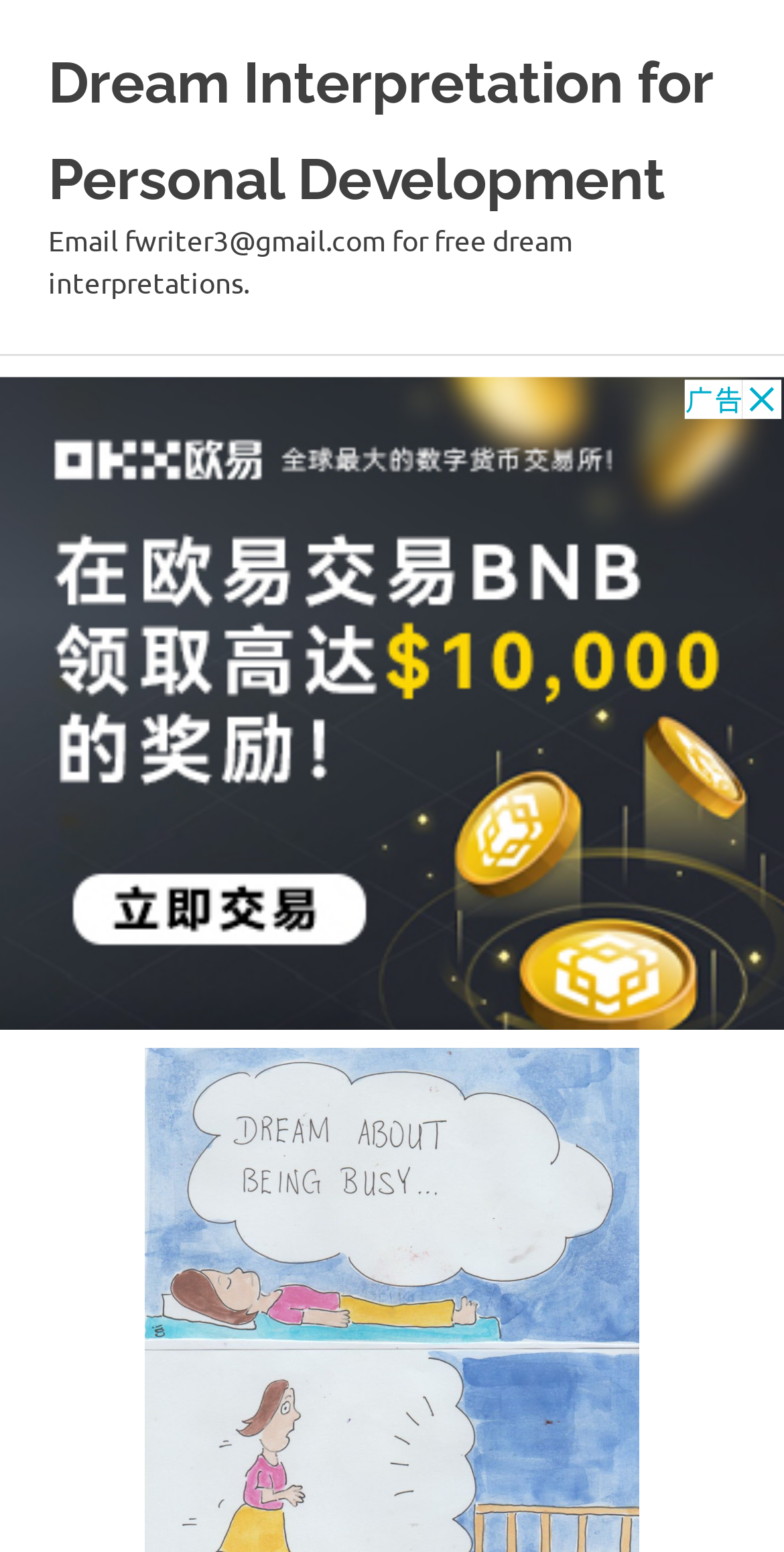Find the bounding box coordinates corresponding to the UI element with the description: "alt="Dream Interpretation for Personal Development"". The coordinates should be formatted as [left, top, right, bottom], with values as floats between 0 and 1.

[0.185, 0.739, 0.815, 0.765]